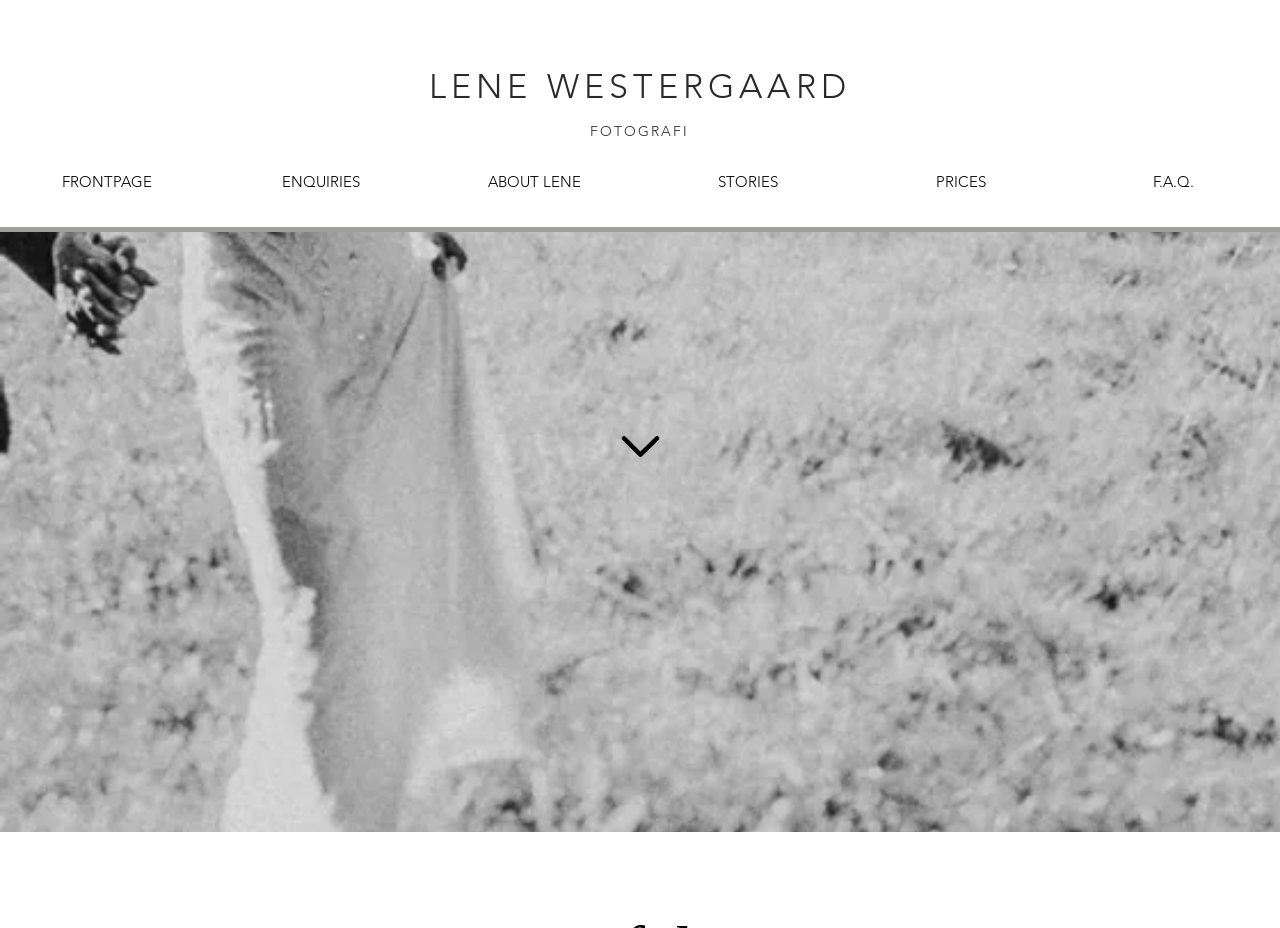Provide a one-word or brief phrase answer to the question:
How many links are there in the 'projects' region?

1